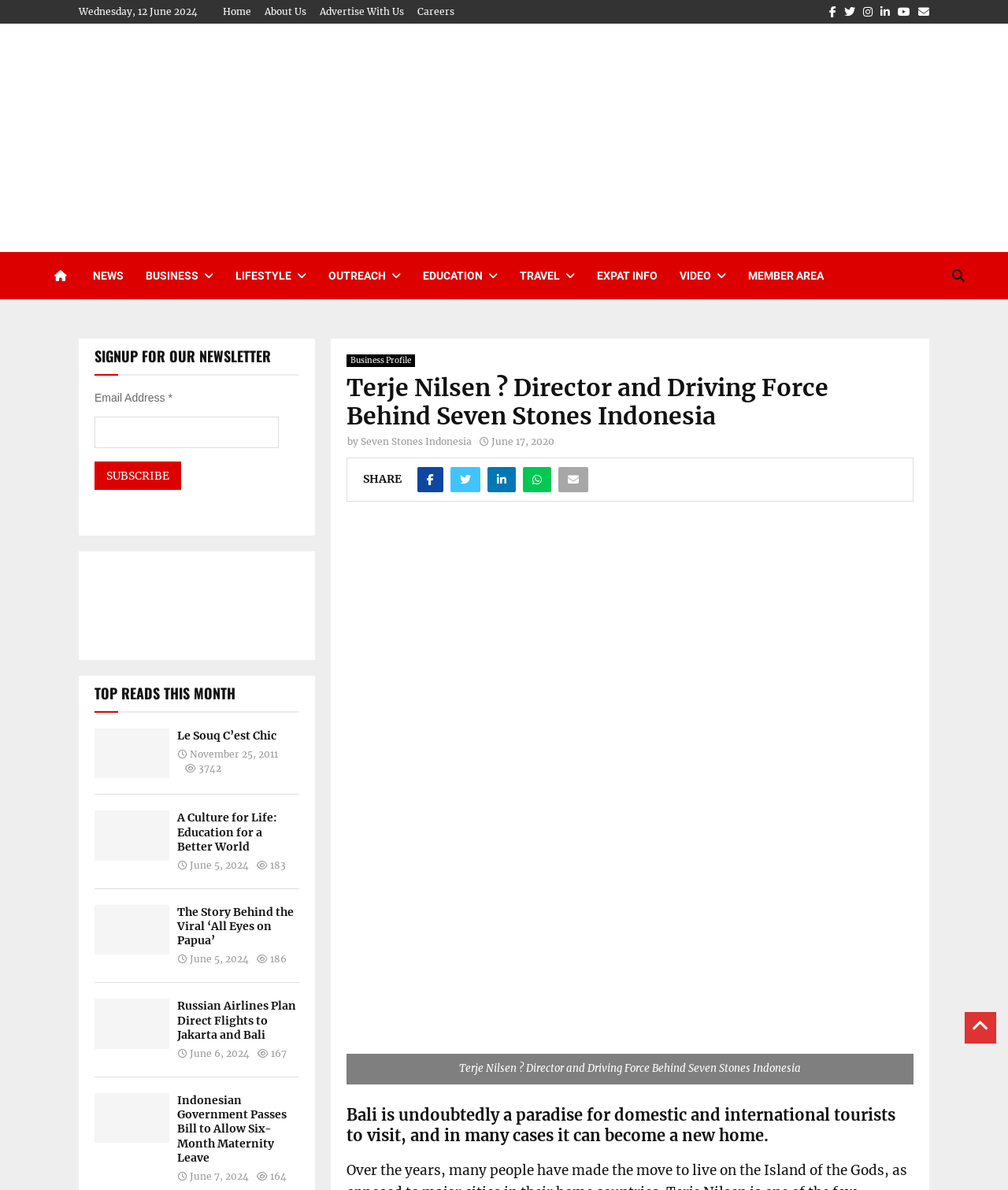What is the purpose of the textbox at the bottom of the page?
Answer the question with a single word or phrase, referring to the image.

Email Address